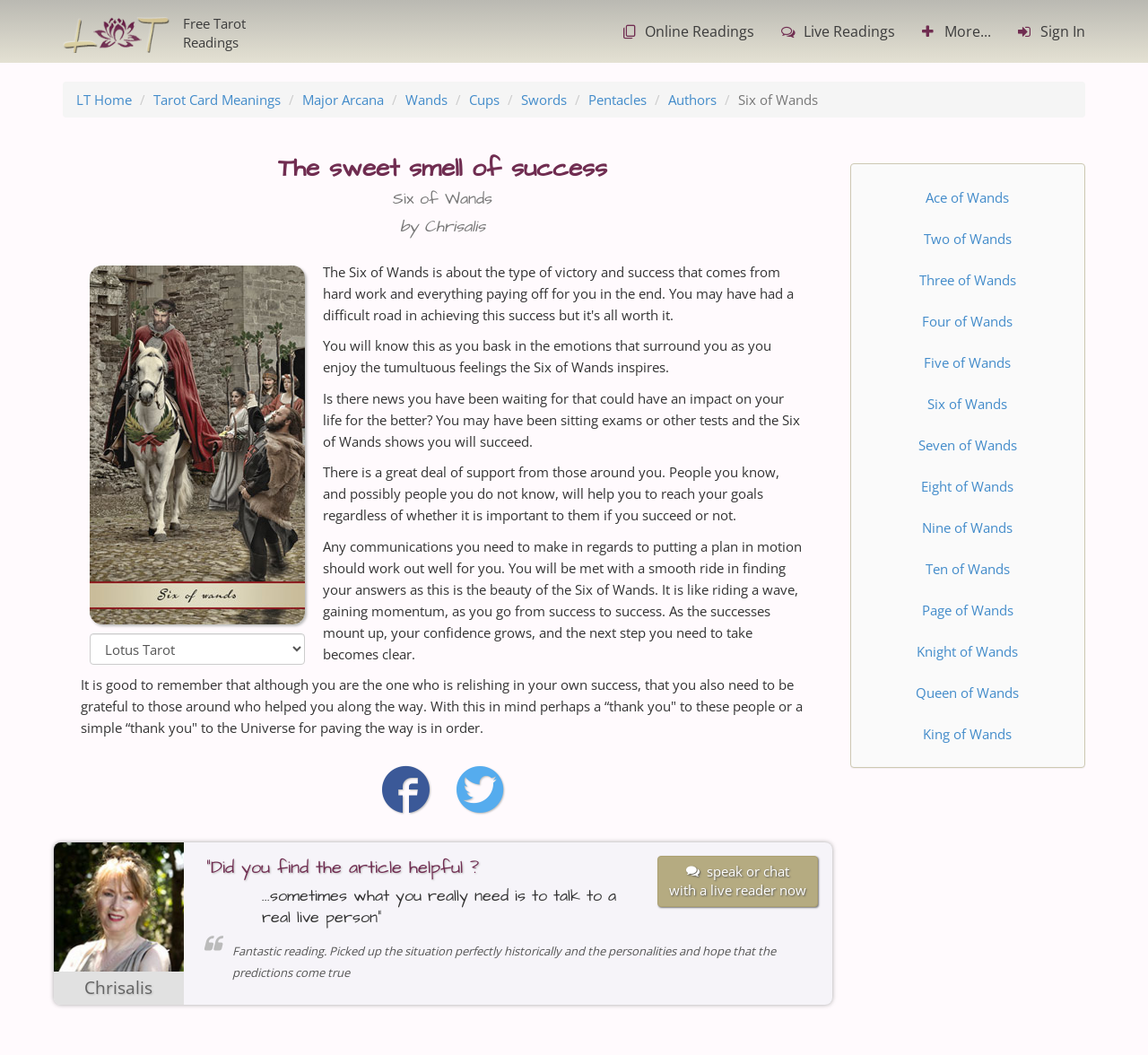Determine the bounding box coordinates of the target area to click to execute the following instruction: "Click on the link to the Seven of Wands."

[0.753, 0.403, 0.933, 0.44]